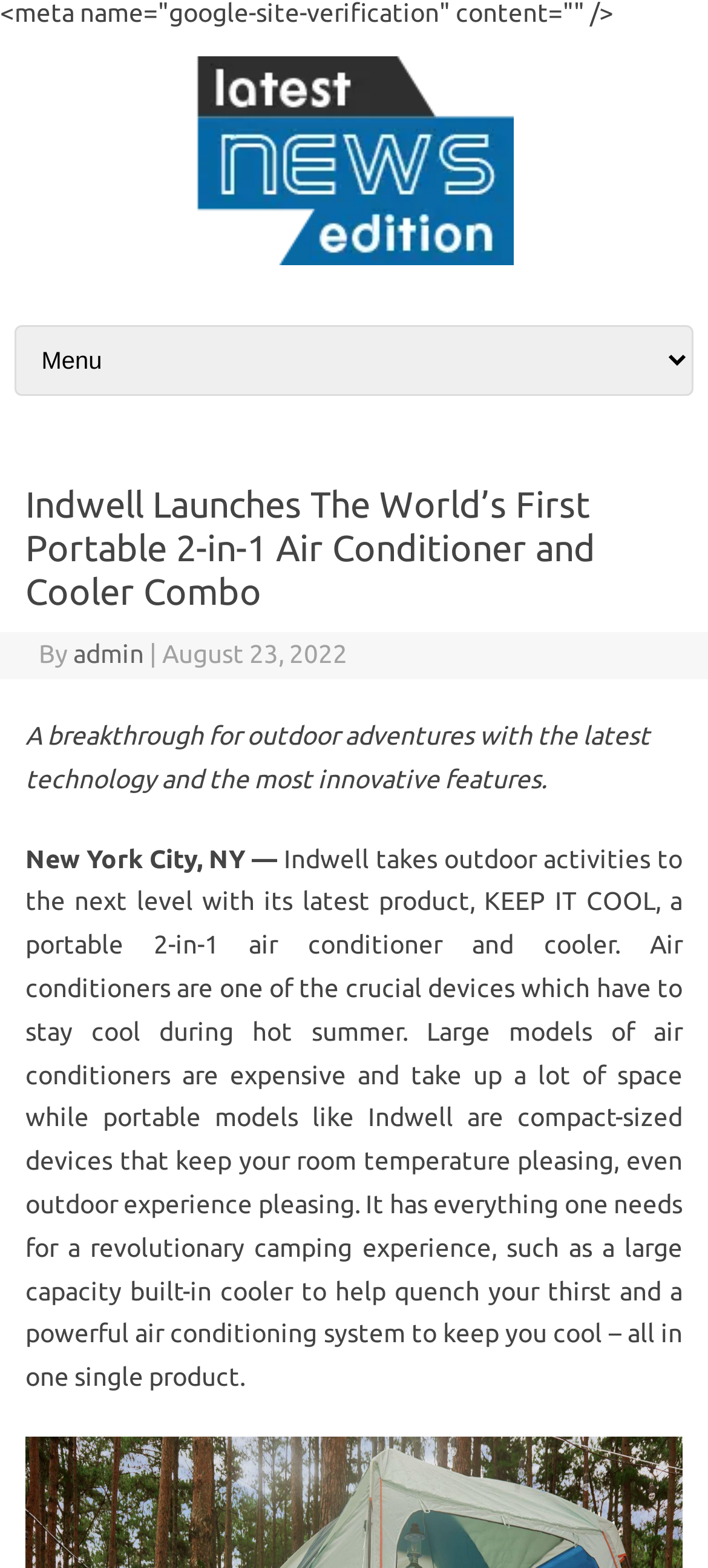Find the bounding box coordinates for the UI element that matches this description: "Skip to content".

[0.01, 0.203, 0.258, 0.219]